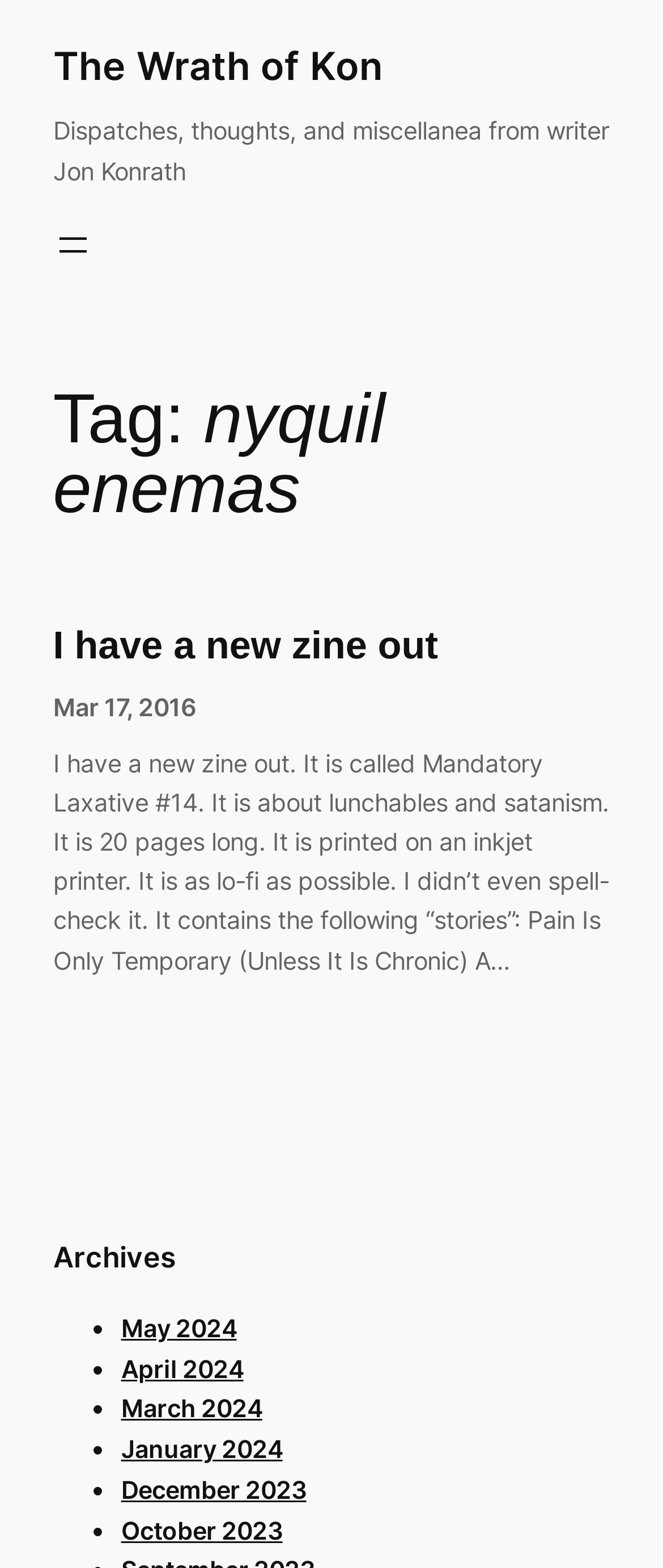Identify the bounding box coordinates of the part that should be clicked to carry out this instruction: "Read about Mandatory Laxative #14".

[0.08, 0.478, 0.918, 0.621]